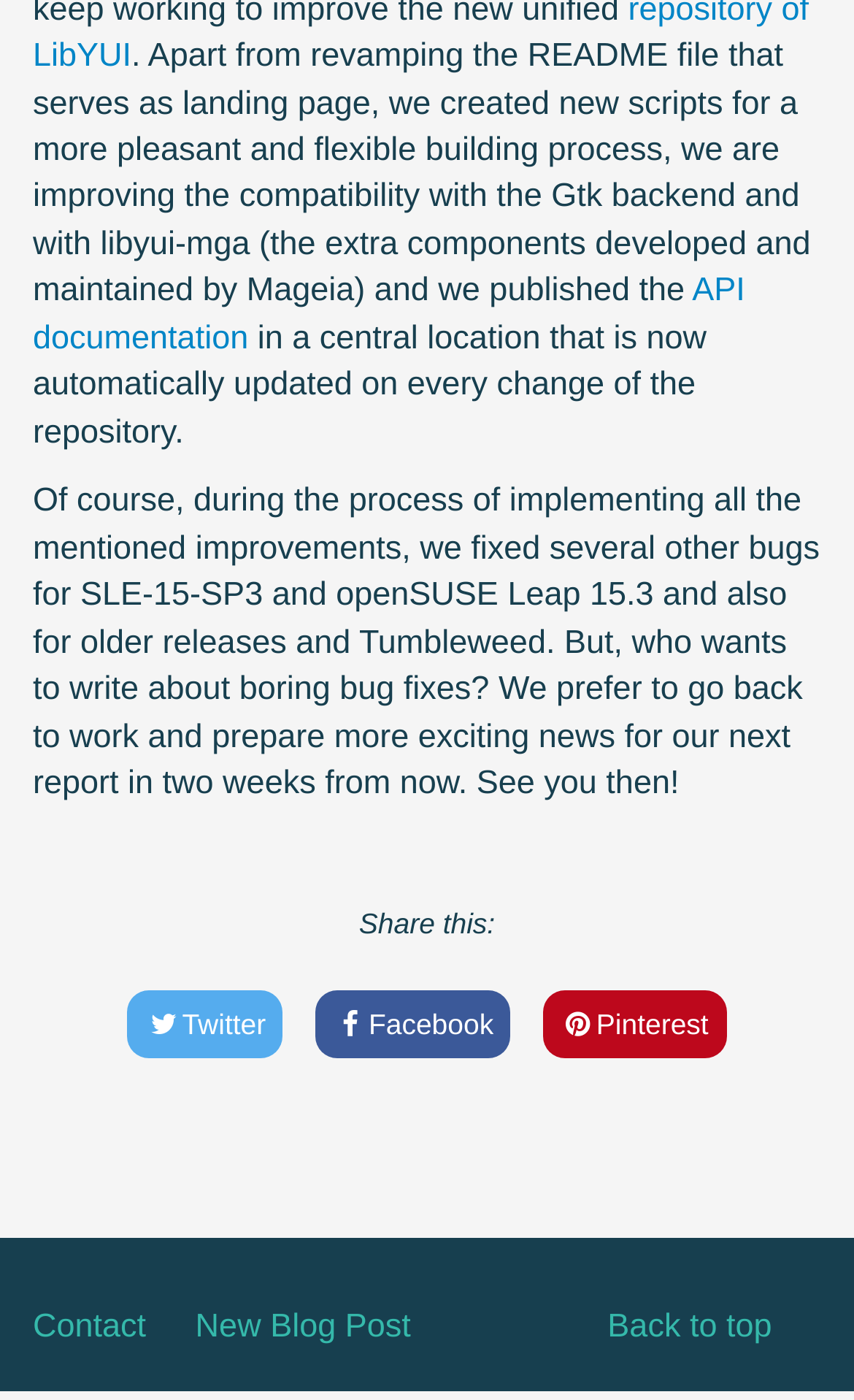Given the element description, predict the bounding box coordinates in the format (top-left x, top-left y, bottom-right x, bottom-right y), using floating point numbers between 0 and 1: parent_node: The PeaceWorker title="The PeaceWorker"

None